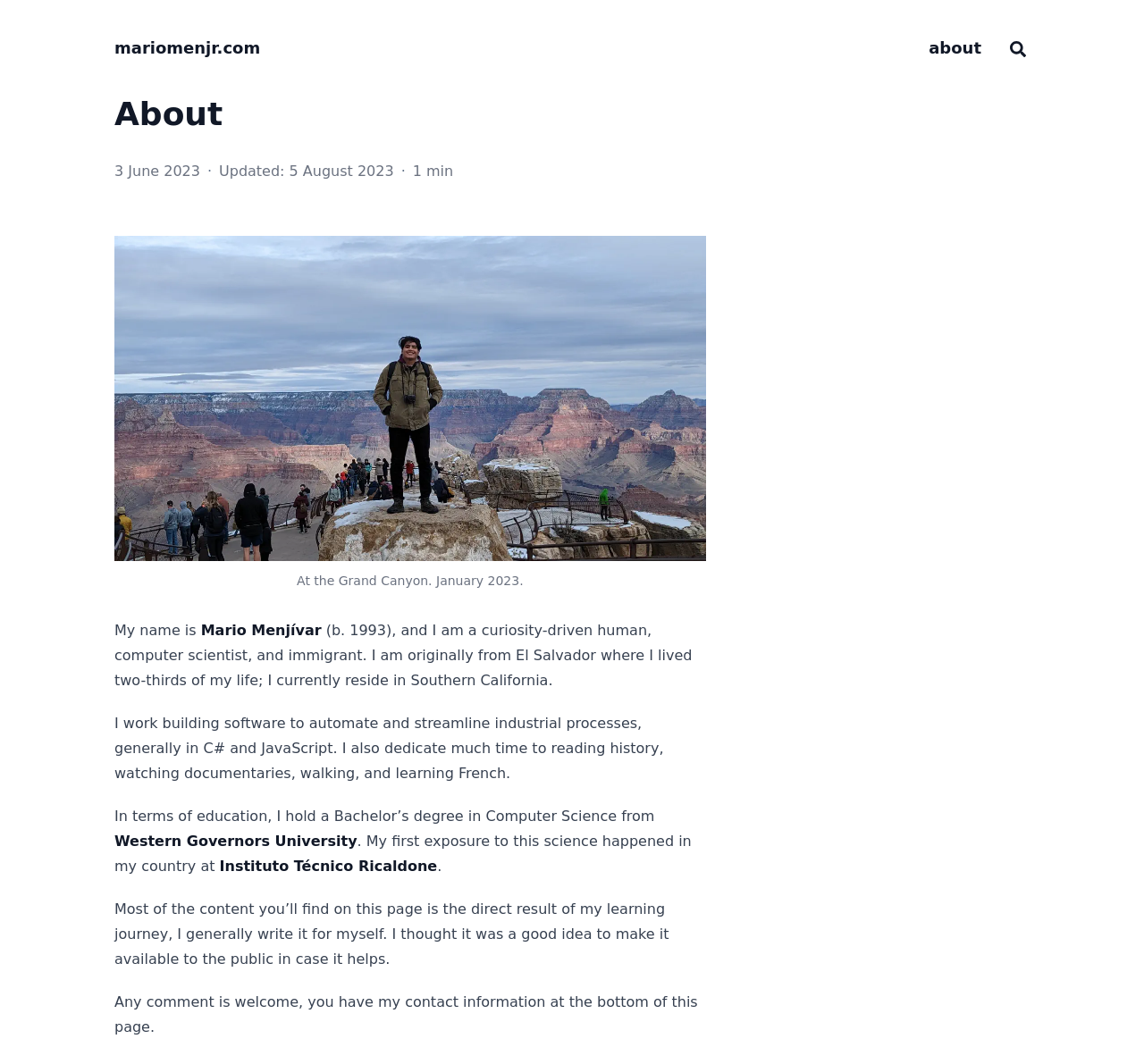Observe the image and answer the following question in detail: What is the reading time of the page?

The reading time is mentioned in the text as 'Reading time: 1 min'.